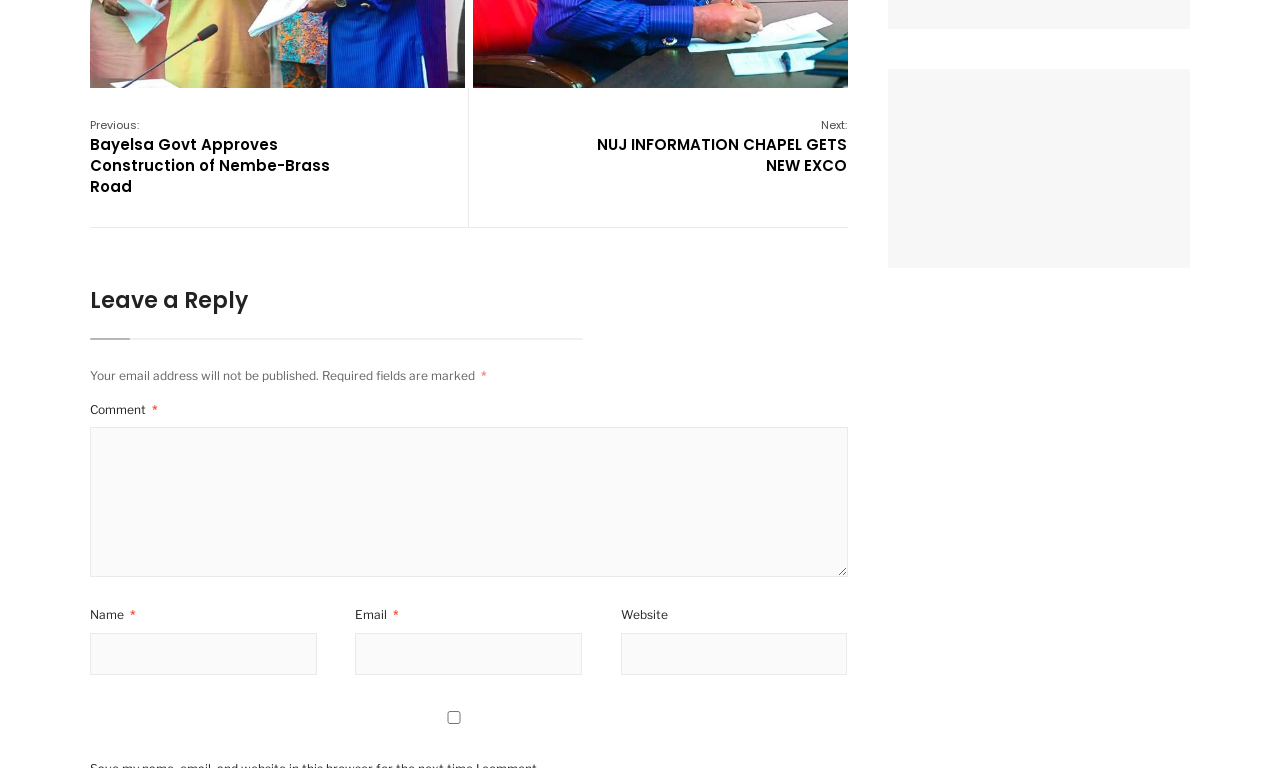Use a single word or phrase to answer this question: 
How many required fields are there in the comment form?

Three